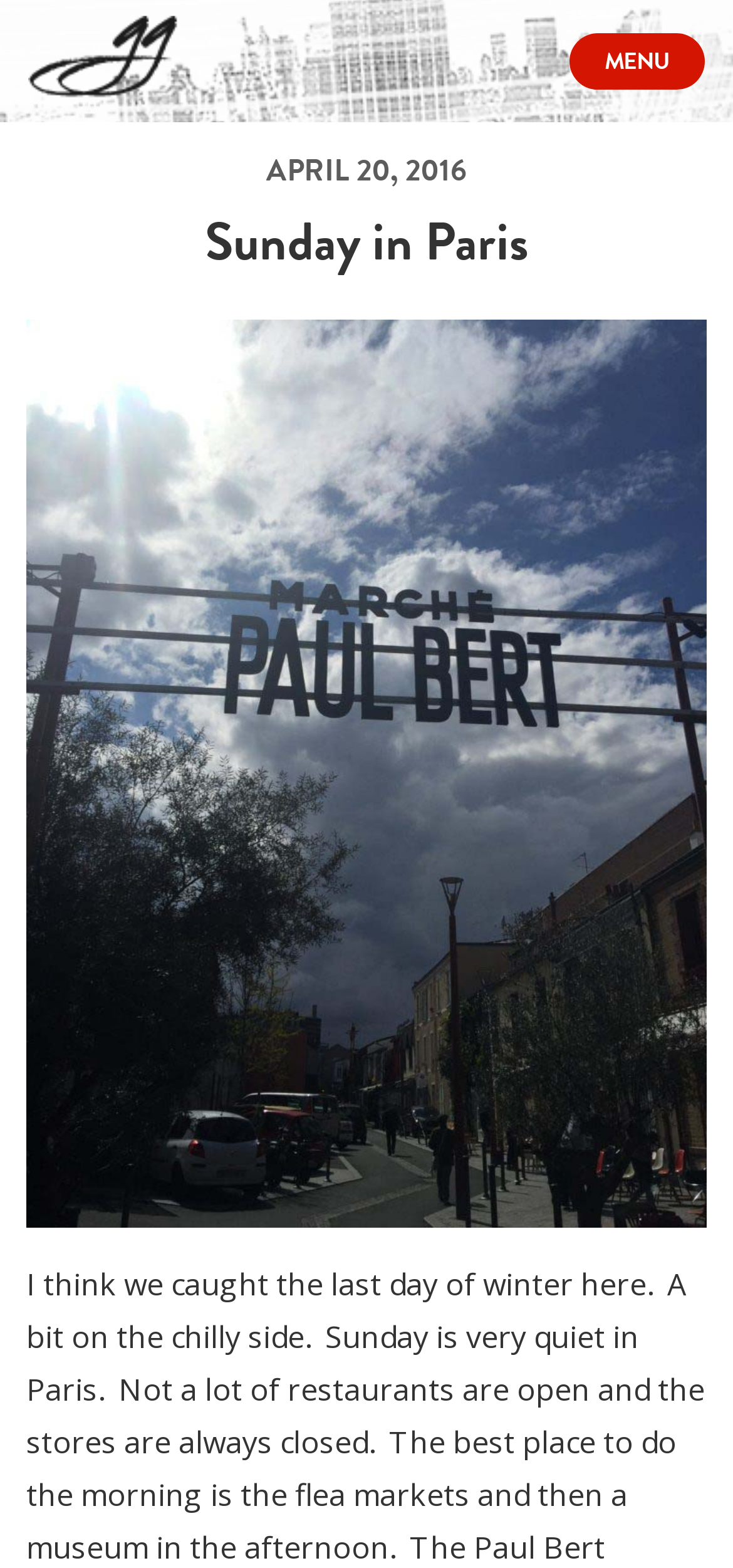Identify the bounding box coordinates for the UI element described by the following text: "Follow". Provide the coordinates as four float numbers between 0 and 1, in the format [left, top, right, bottom].

[0.0, 0.453, 1.0, 0.5]